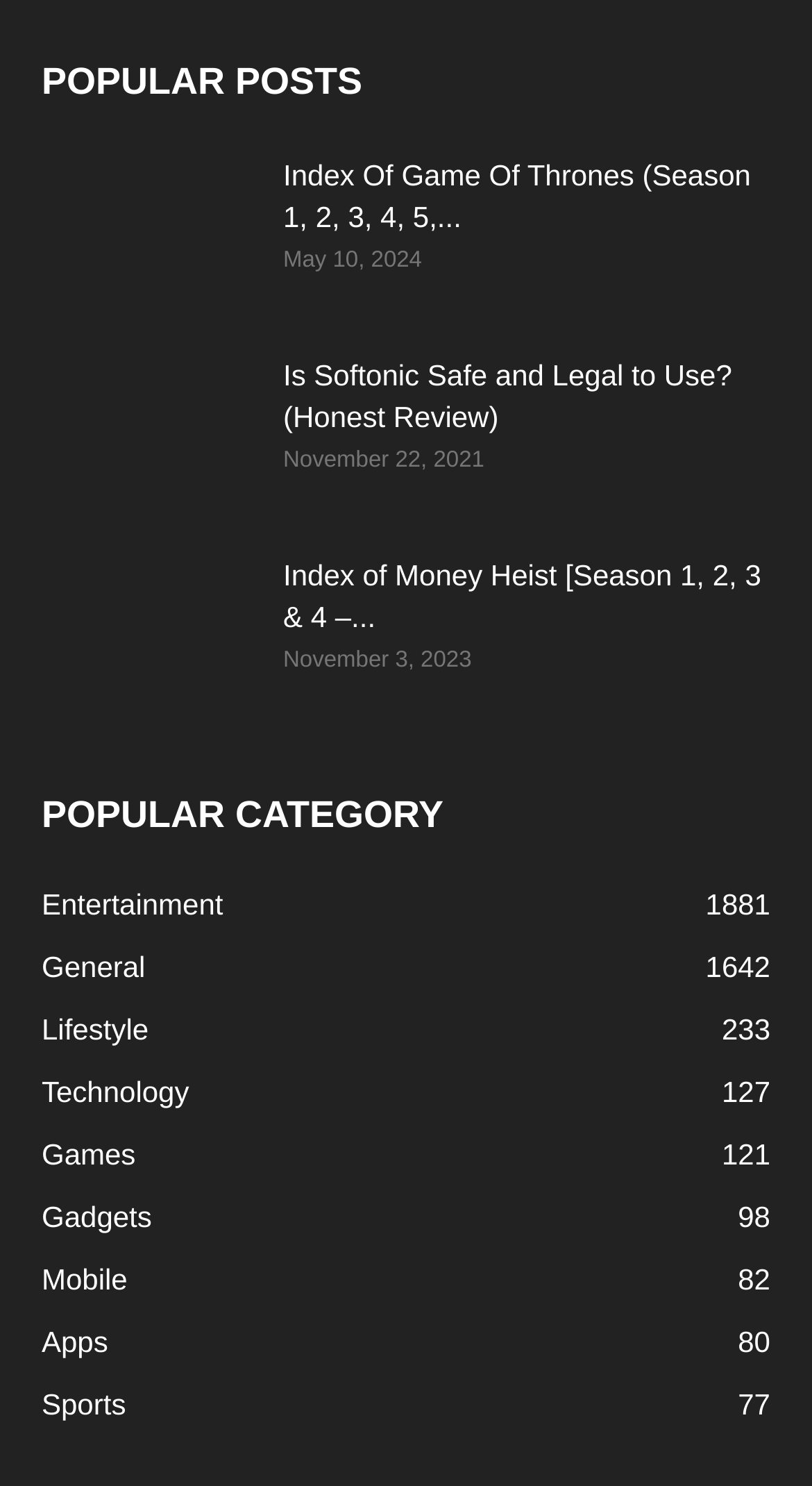Find the bounding box coordinates for the area that must be clicked to perform this action: "Browse Entertainment category".

[0.051, 0.596, 0.275, 0.619]